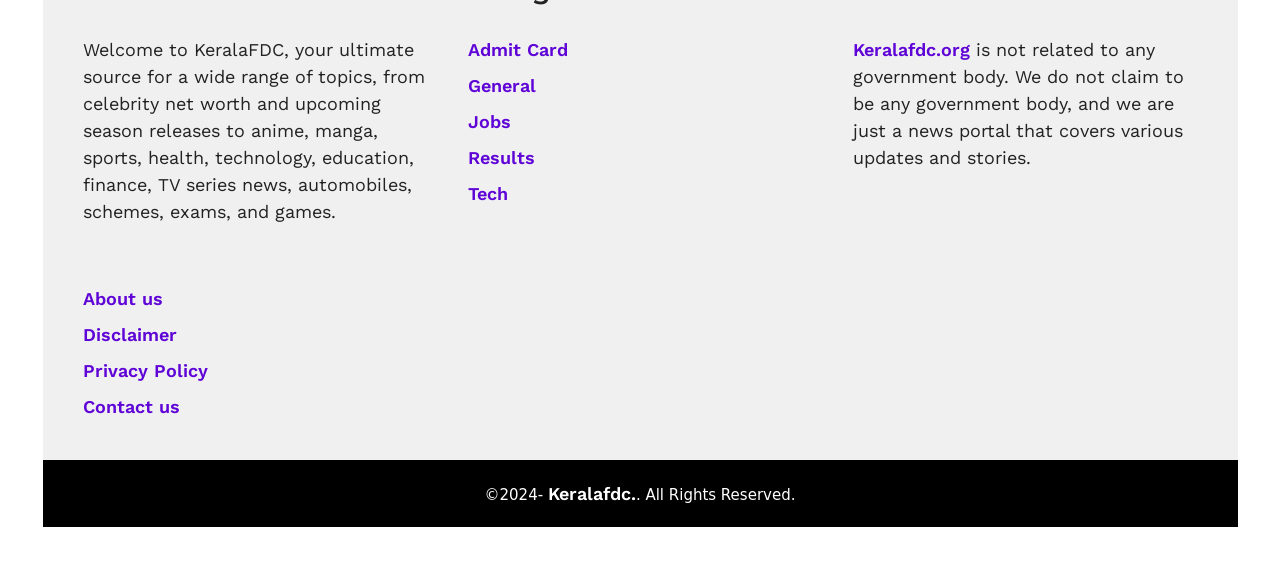Extract the bounding box coordinates of the UI element described by: "Contact us". The coordinates should include four float numbers ranging from 0 to 1, e.g., [left, top, right, bottom].

[0.064, 0.704, 0.14, 0.741]